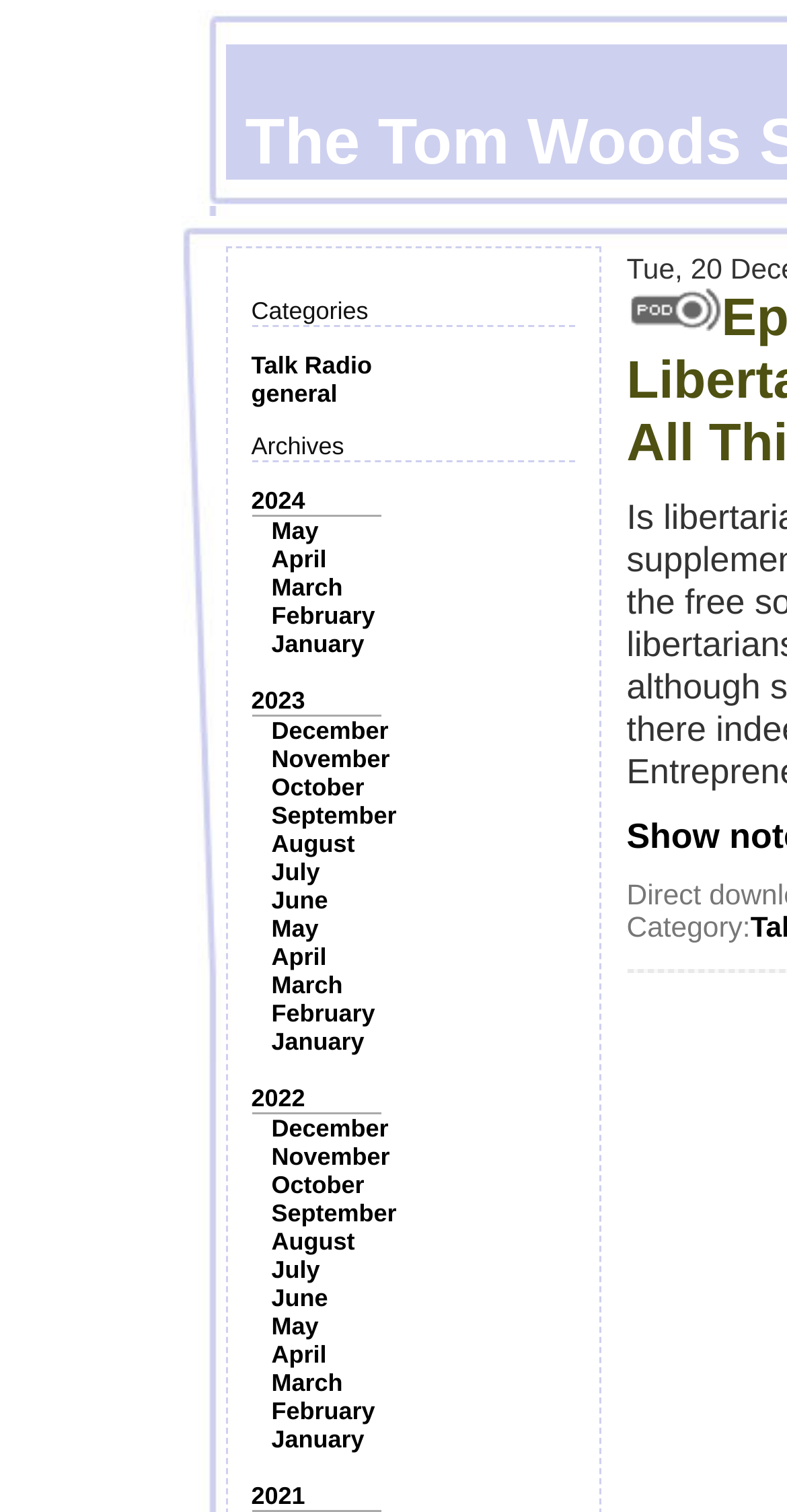Please provide a brief answer to the following inquiry using a single word or phrase:
How many links are listed under the 'Categories' category?

2